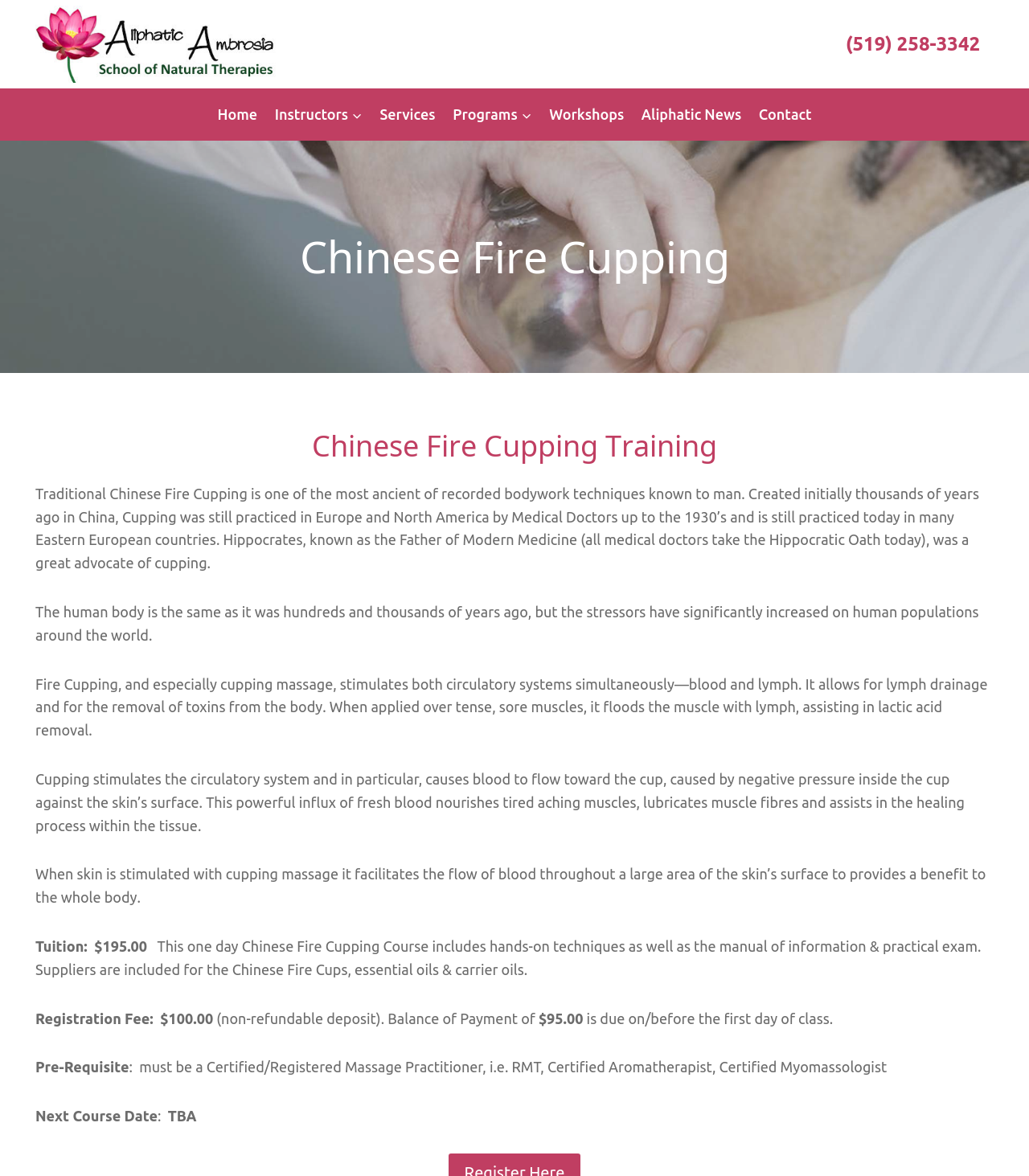Locate the bounding box coordinates of the area you need to click to fulfill this instruction: 'Expand the 'Instructors' menu'. The coordinates must be in the form of four float numbers ranging from 0 to 1: [left, top, right, bottom].

[0.341, 0.075, 0.354, 0.119]